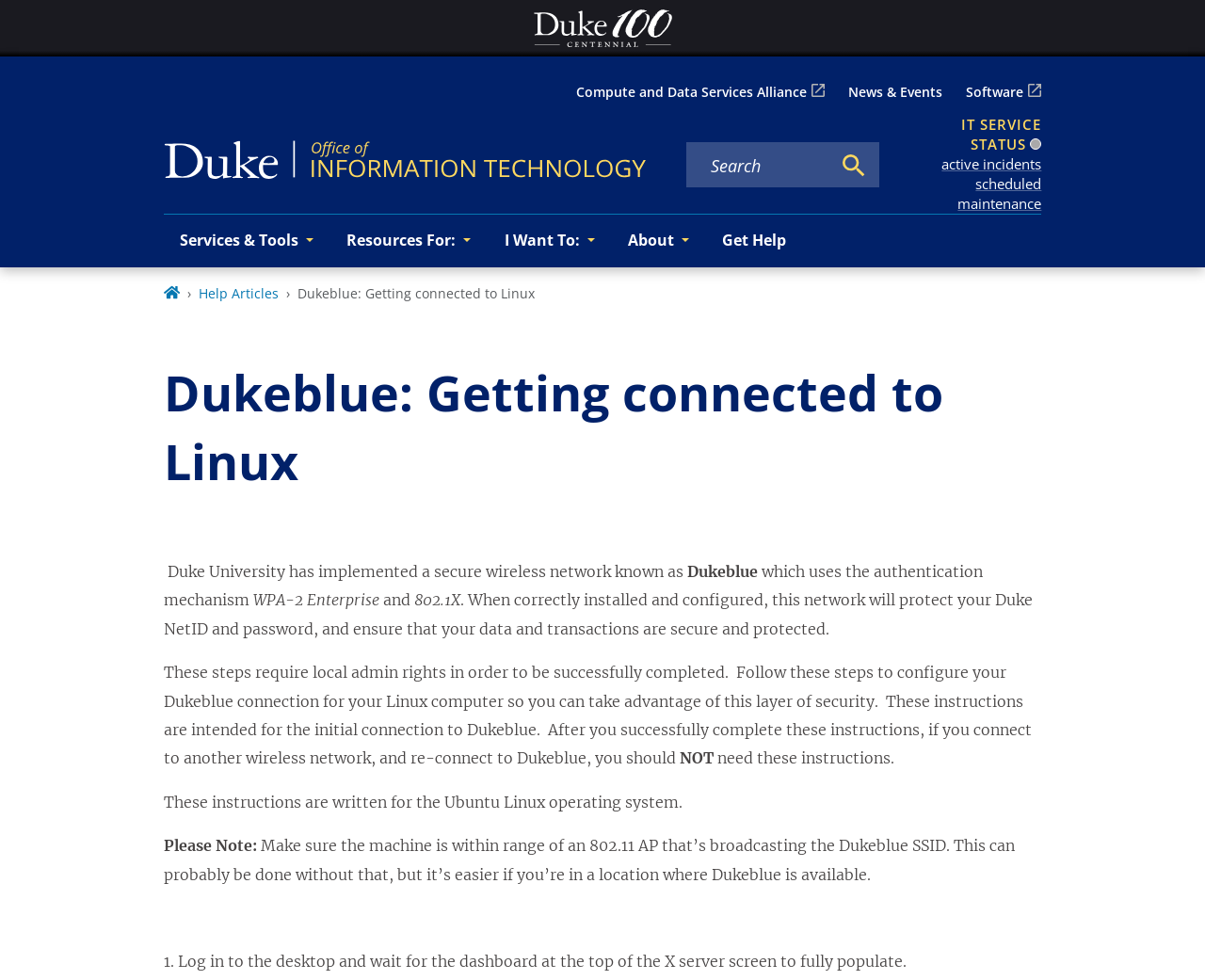Indicate the bounding box coordinates of the clickable region to achieve the following instruction: "Click the 'Utility menu' navigation."

[0.468, 0.071, 0.864, 0.118]